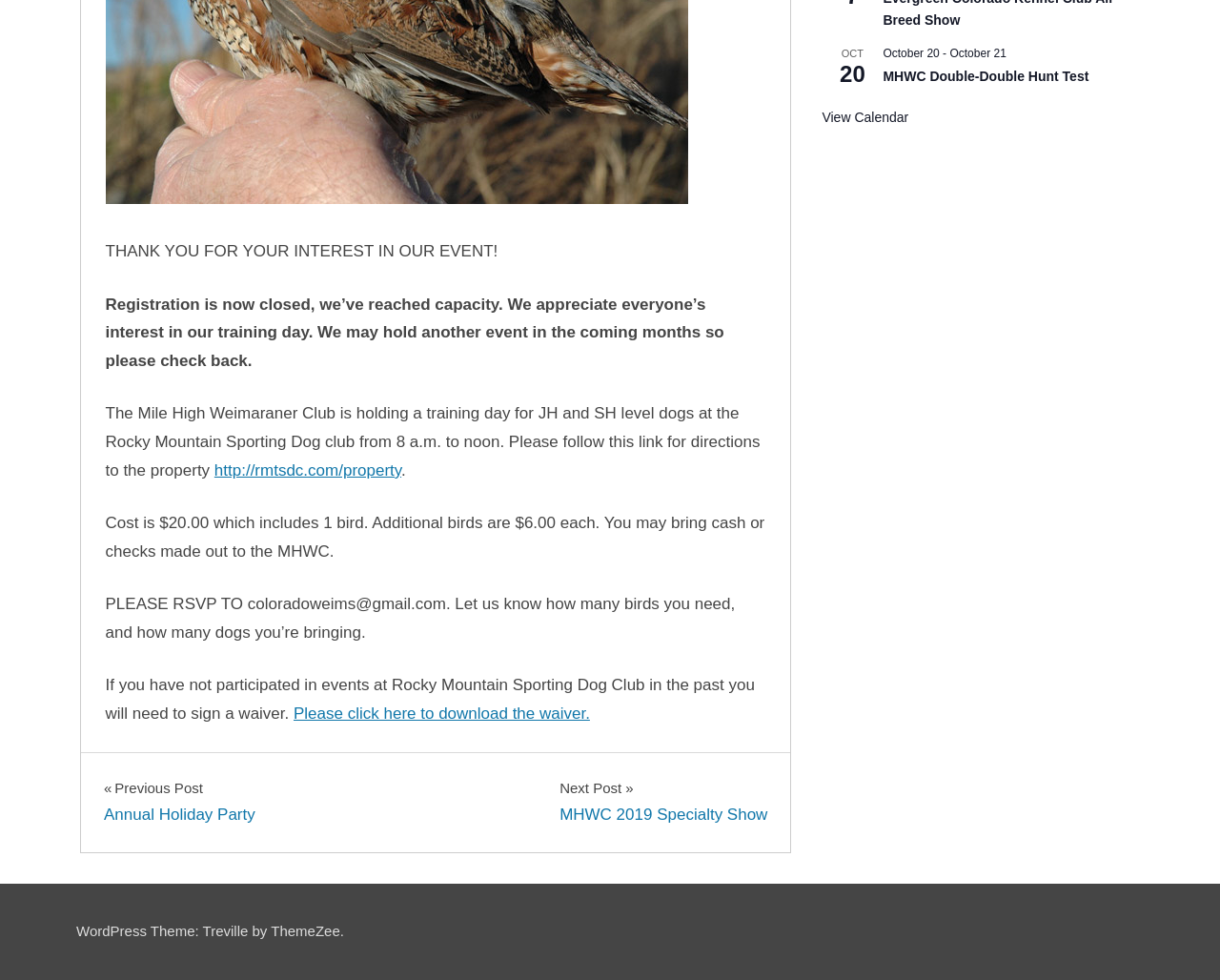Given the element description http://rmtsdc.com/property, specify the bounding box coordinates of the corresponding UI element in the format (top-left x, top-left y, bottom-right x, bottom-right y). All values must be between 0 and 1.

[0.176, 0.471, 0.329, 0.489]